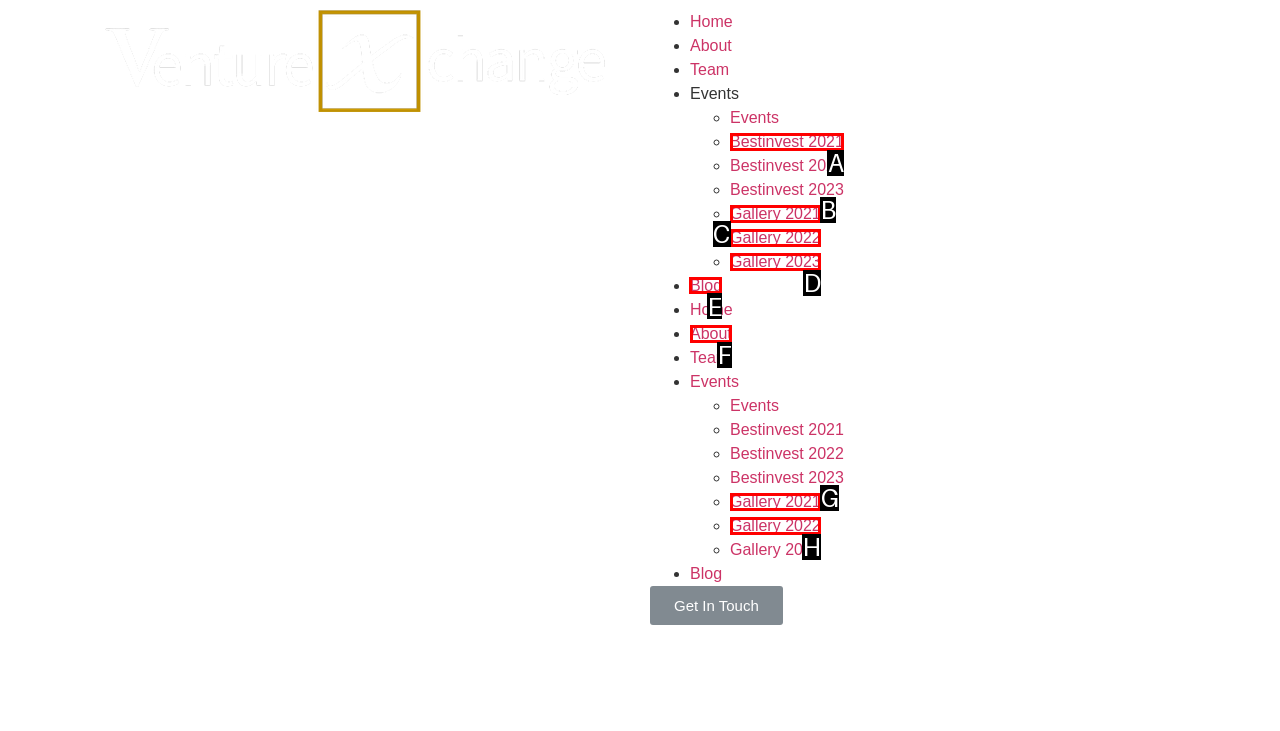For the task: read blog, identify the HTML element to click.
Provide the letter corresponding to the right choice from the given options.

E